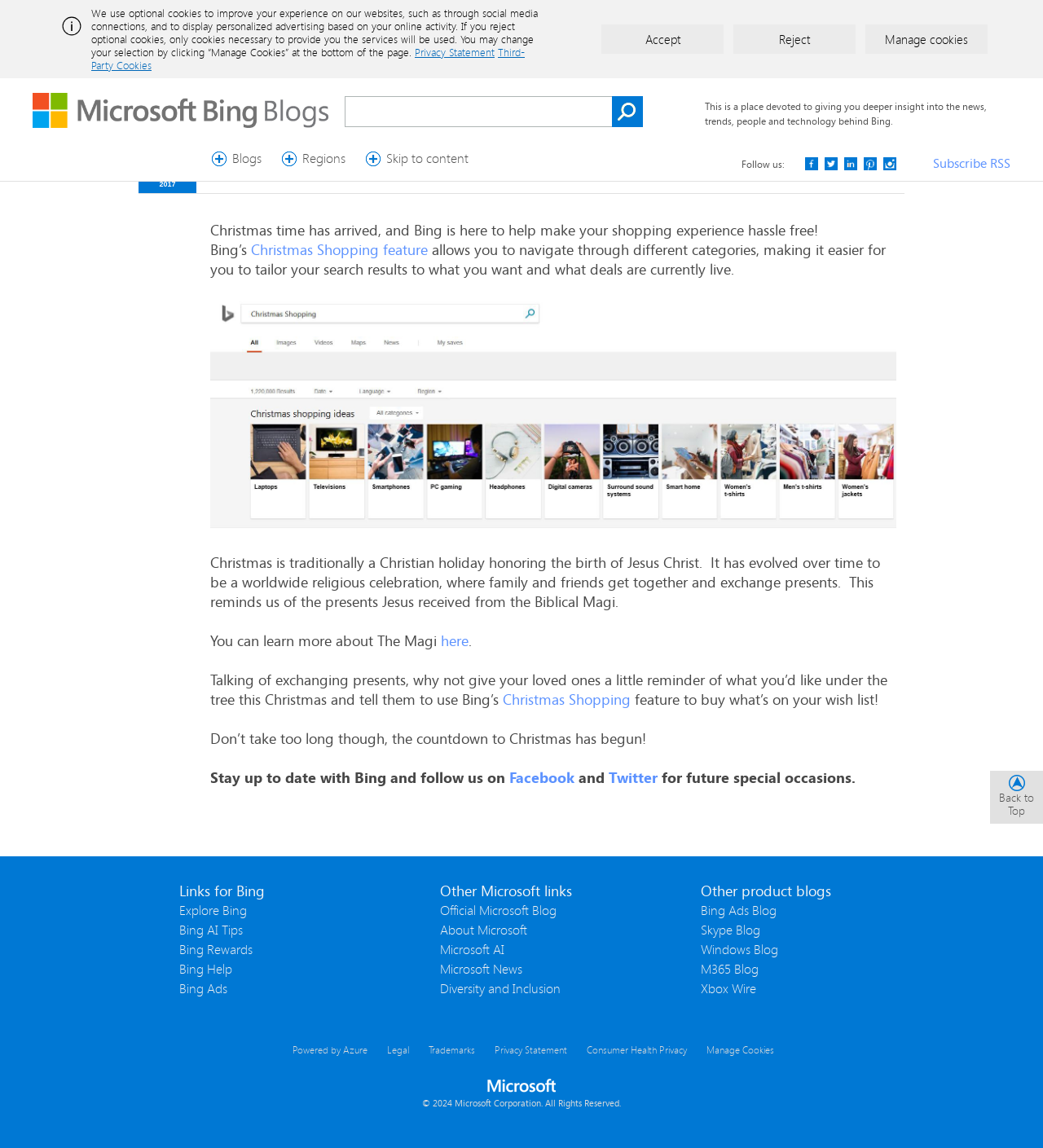Please find the bounding box for the UI element described by: "March 30, 2022".

None